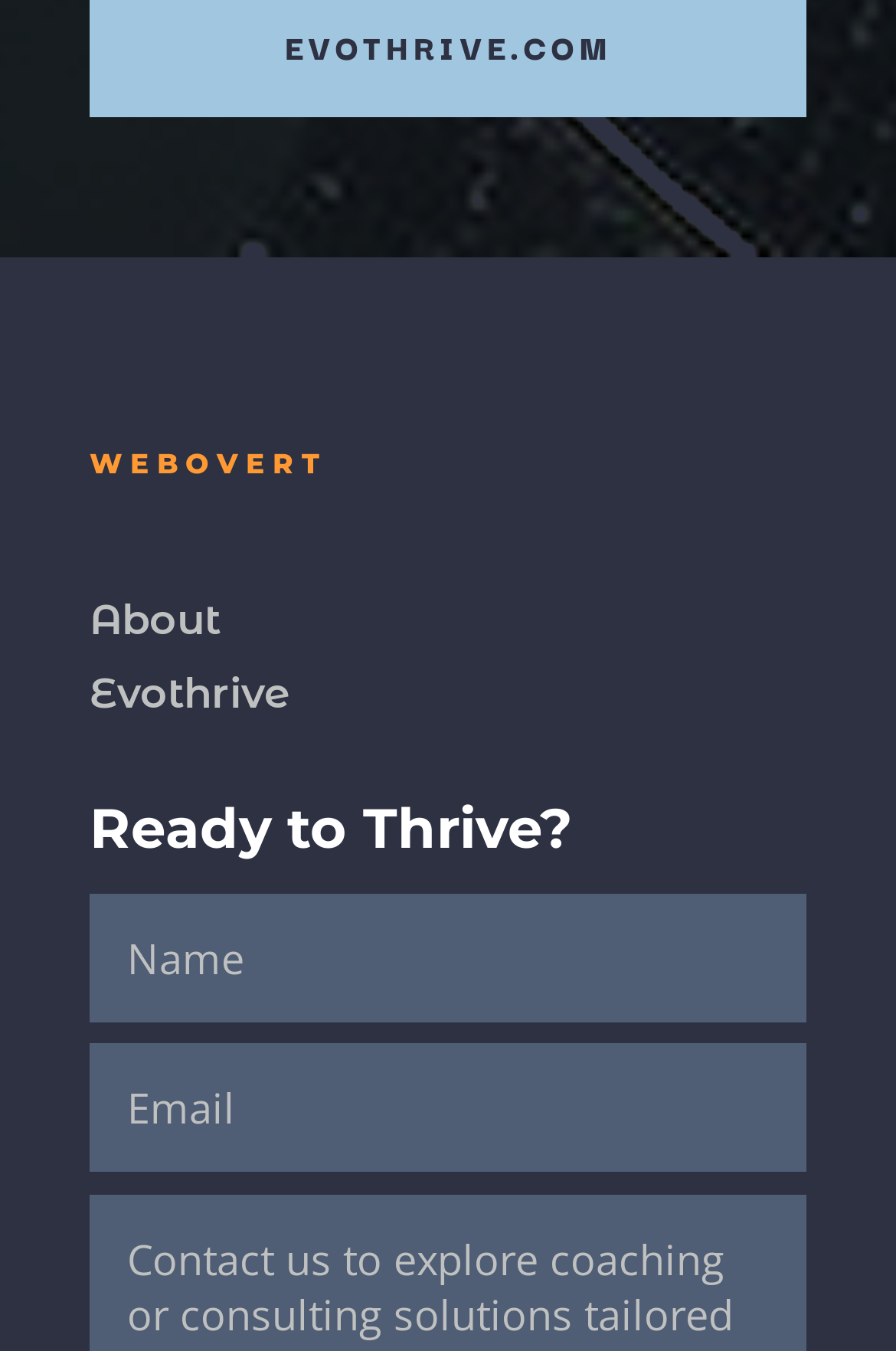Is the first textbox required?
Based on the screenshot, respond with a single word or phrase.

No